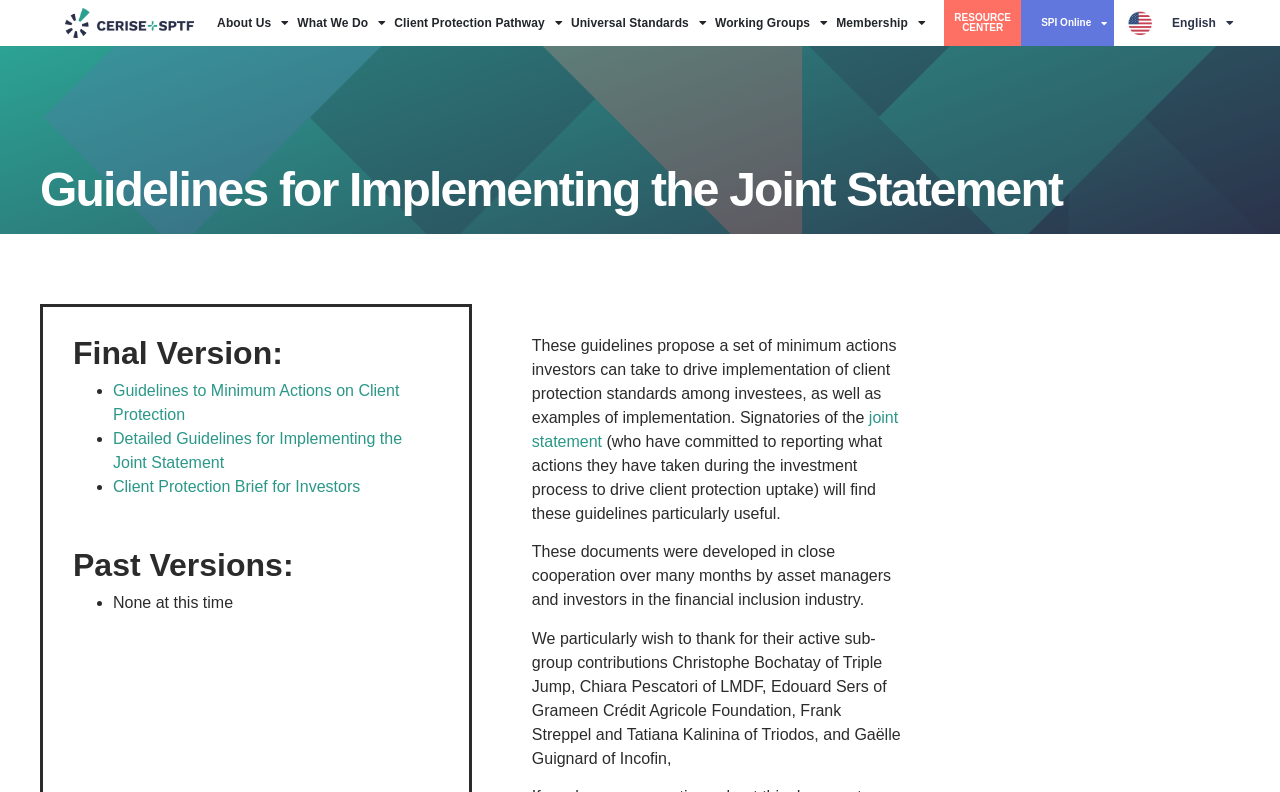Use a single word or phrase to answer the question:
What is the role of the 'Universal Standards' link?

To access universal standards information